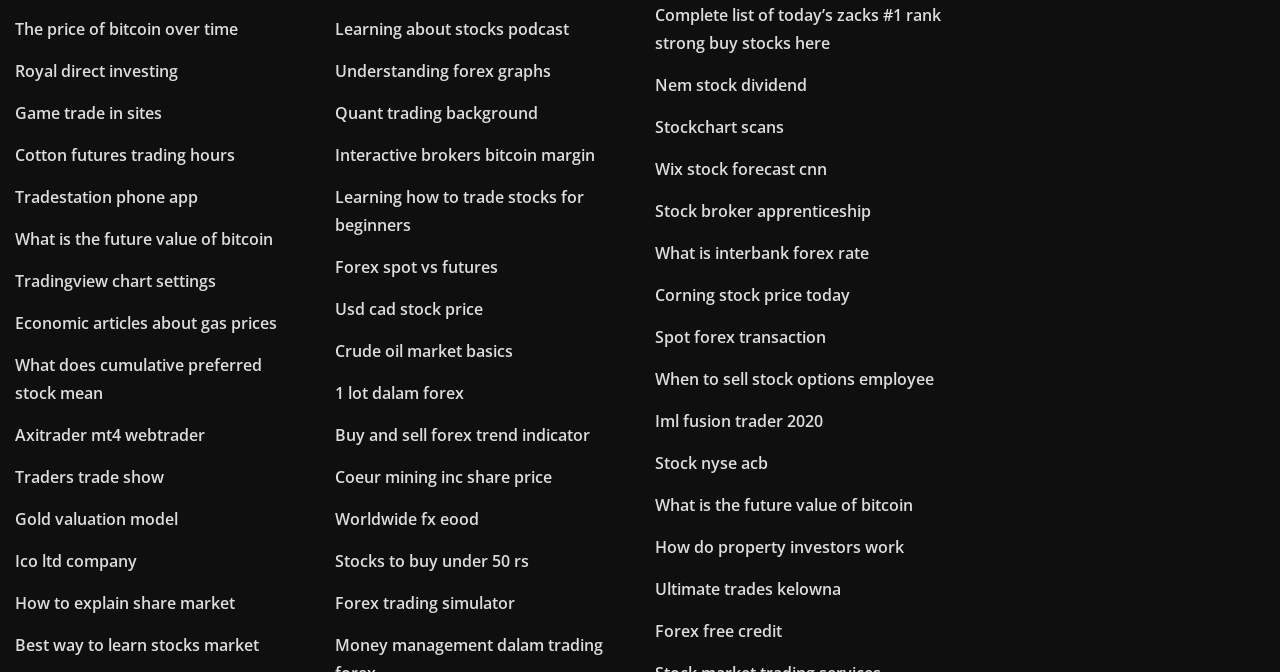Please provide a one-word or phrase answer to the question: 
Is this webpage related to a specific company or organization?

No